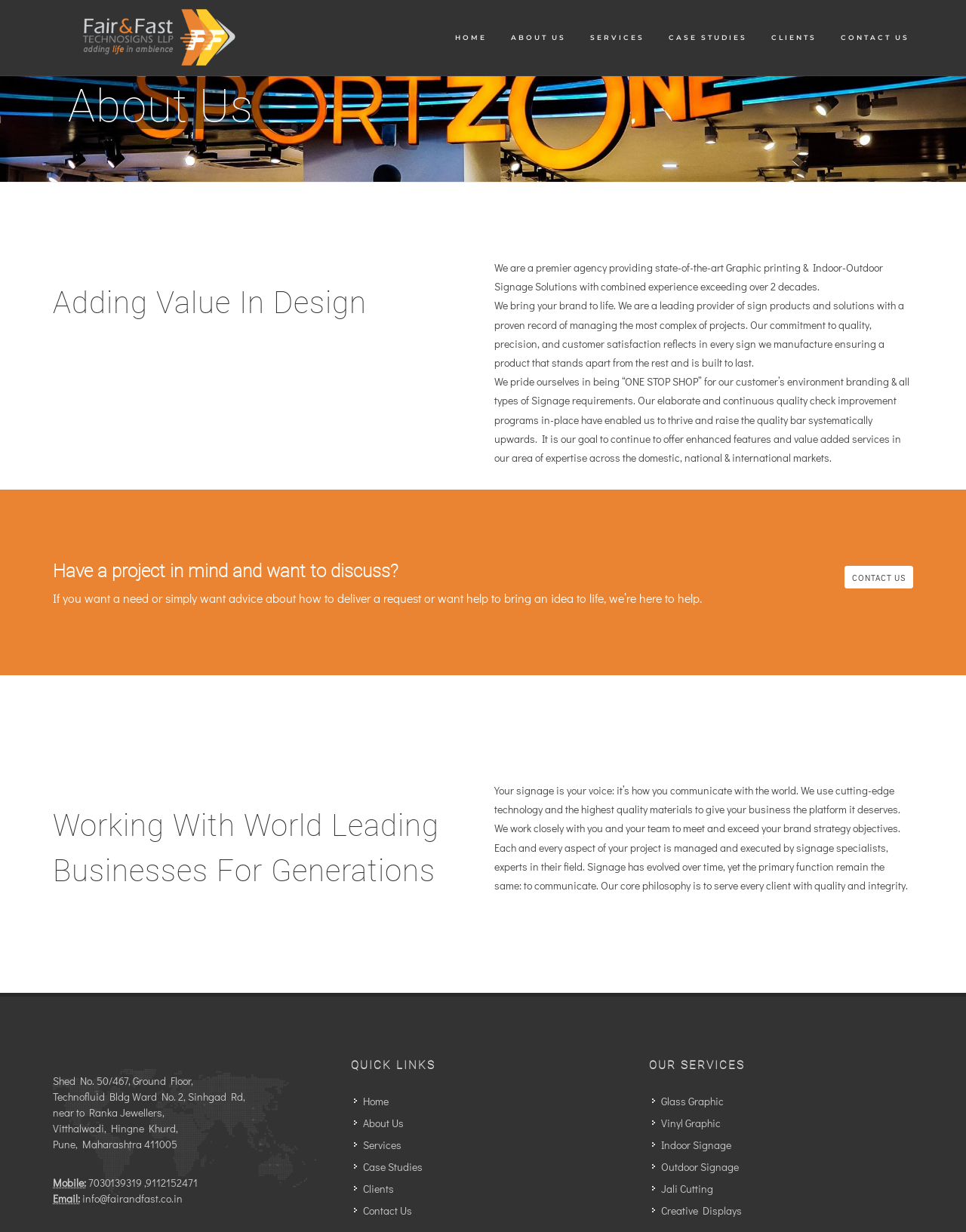Please specify the bounding box coordinates of the area that should be clicked to accomplish the following instruction: "Click on the CASE STUDIES link". The coordinates should consist of four float numbers between 0 and 1, i.e., [left, top, right, bottom].

[0.68, 0.0, 0.785, 0.061]